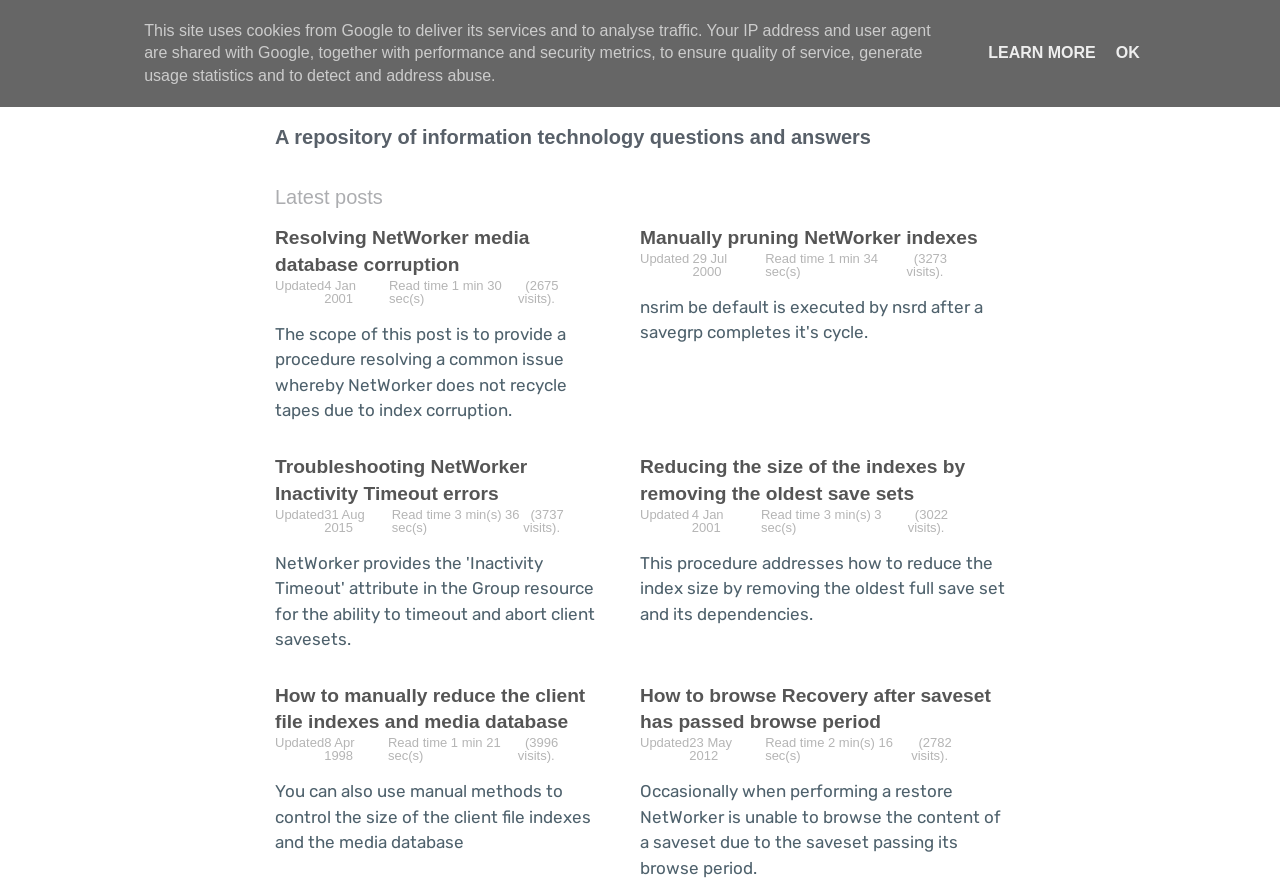Using the image as a reference, answer the following question in as much detail as possible:
How many minutes does it take to read the second article?

The second article has a 'Read time' section that says '1 min 34 sec(s)'. This indicates how long it takes to read the article.